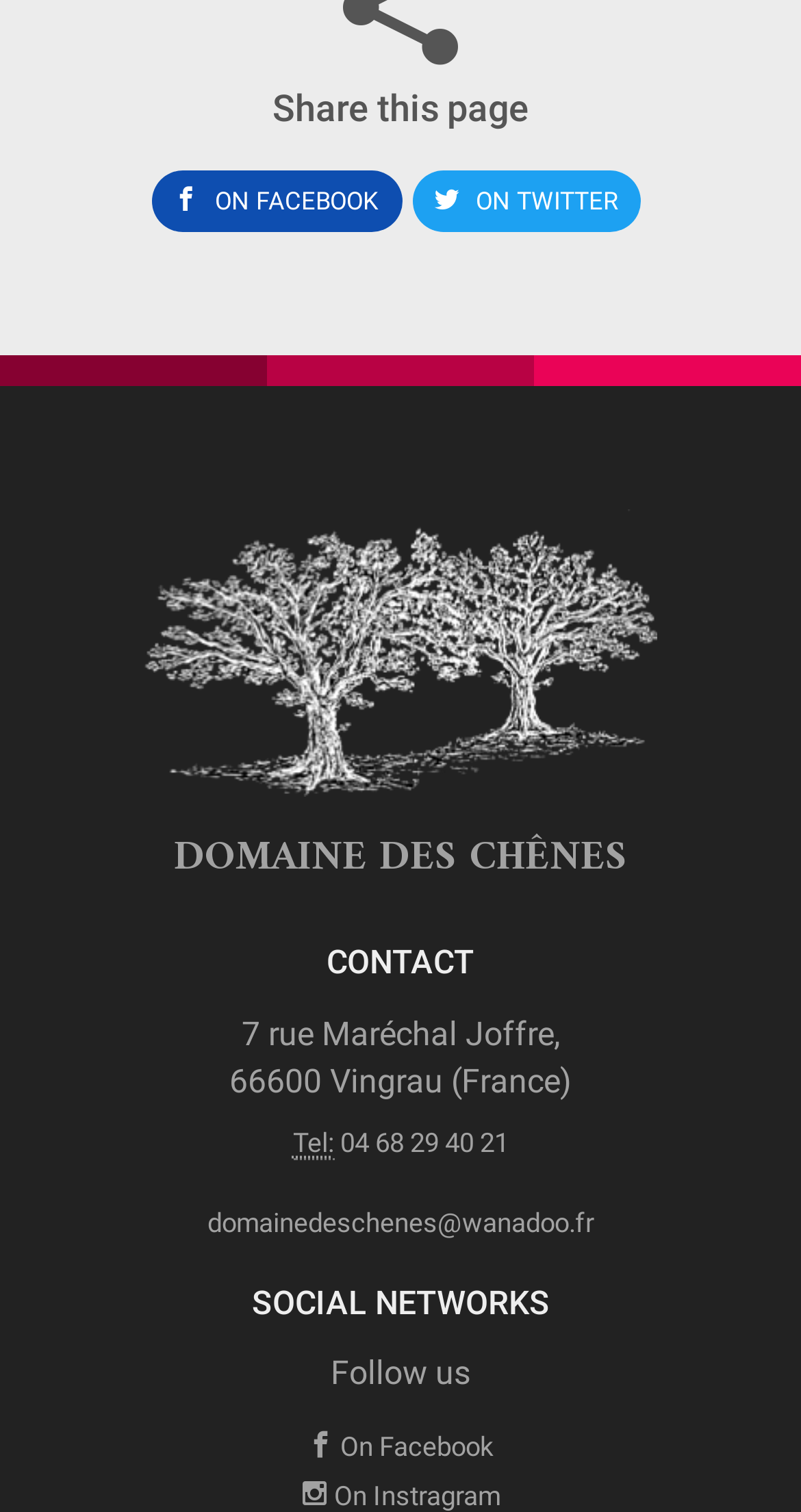Using the information in the image, could you please answer the following question in detail:
What is the address of Domaine des Chênes?

I found the address by looking at the contact information section of the webpage, where it is written in two separate lines: '7 rue Maréchal Joffre,' and '66600 Vingrau (France)'.